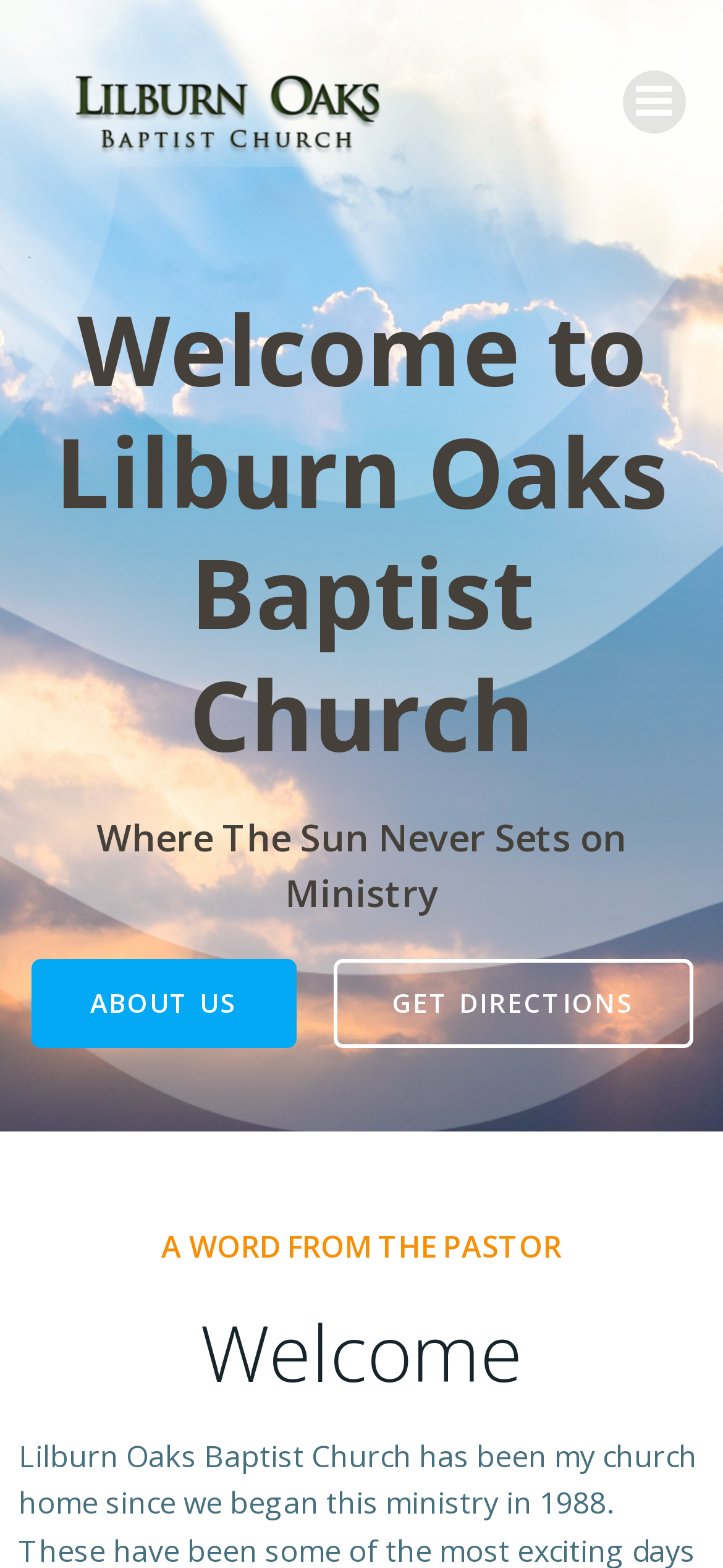Generate the text of the webpage's primary heading.

Welcome to
Lilburn Oaks Baptist Church